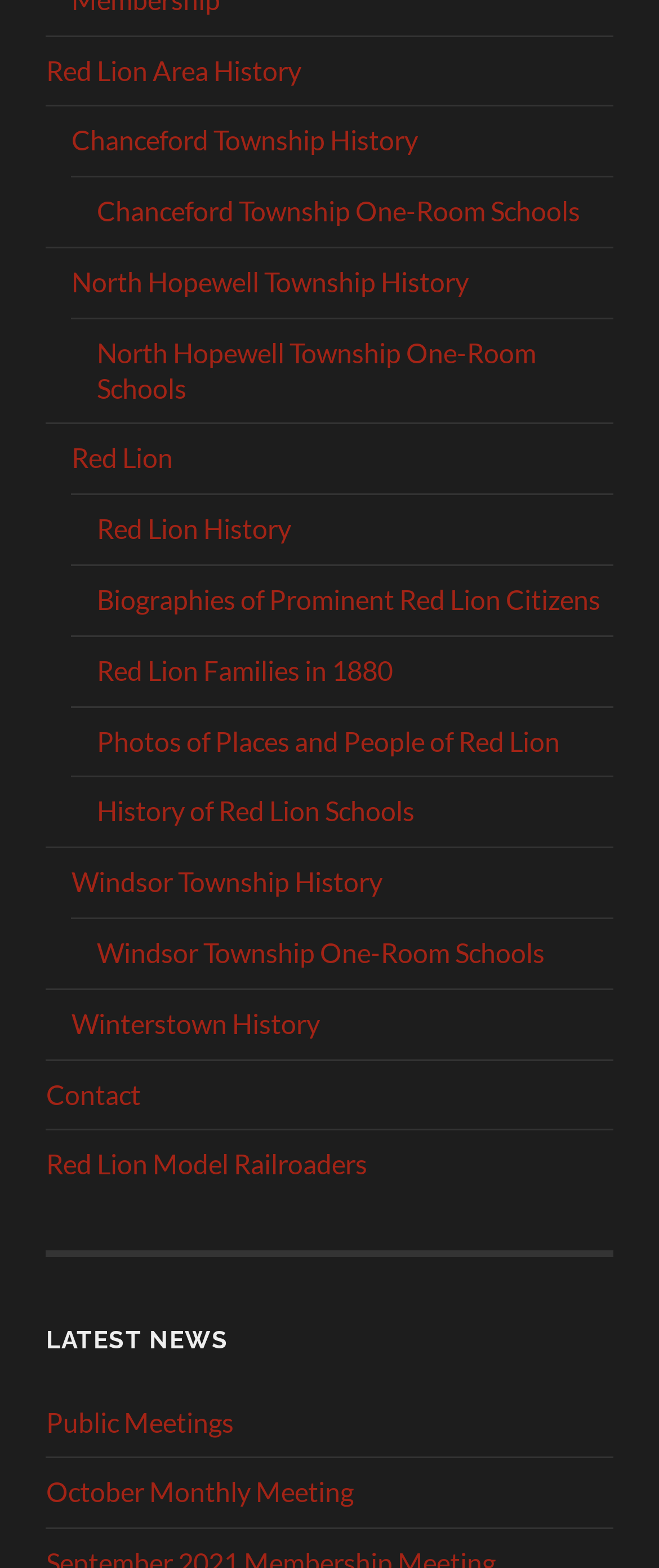Find the bounding box of the element with the following description: "Accept All". The coordinates must be four float numbers between 0 and 1, formatted as [left, top, right, bottom].

None